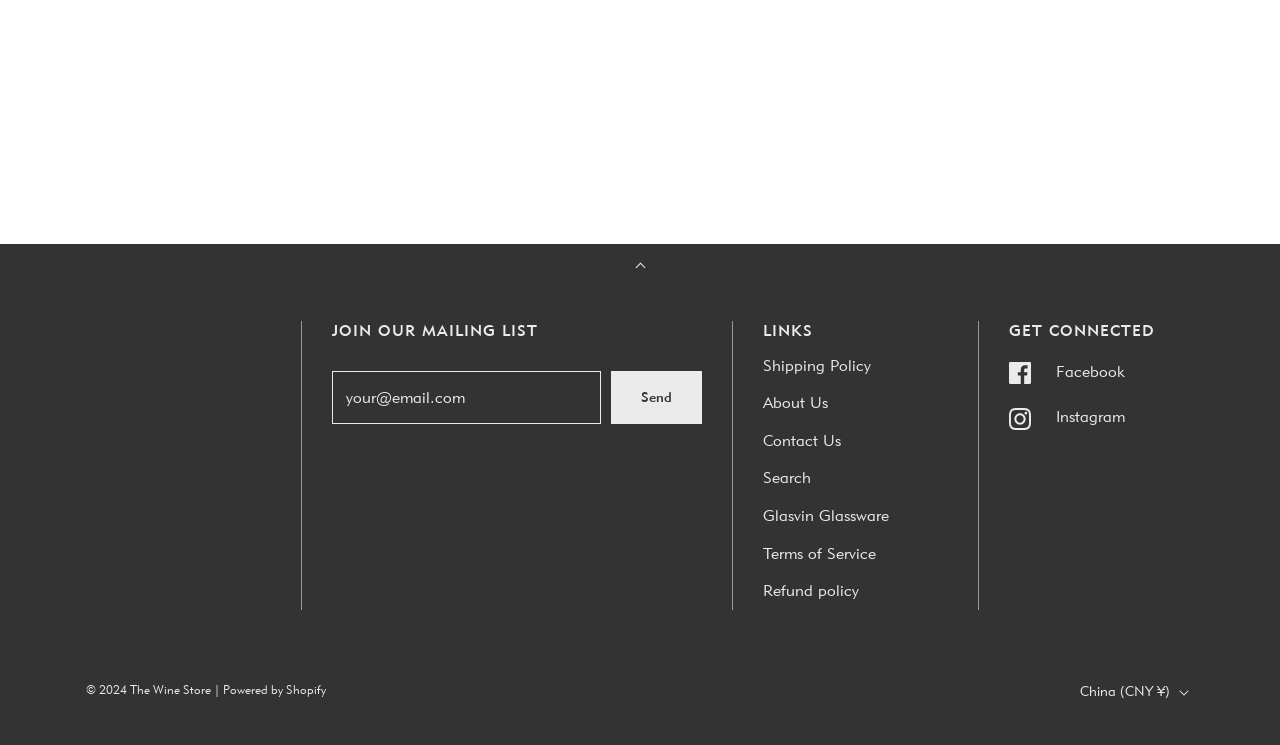Reply to the question with a brief word or phrase: What is the purpose of the button with the text 'China (CNY ¥)'?

Select country